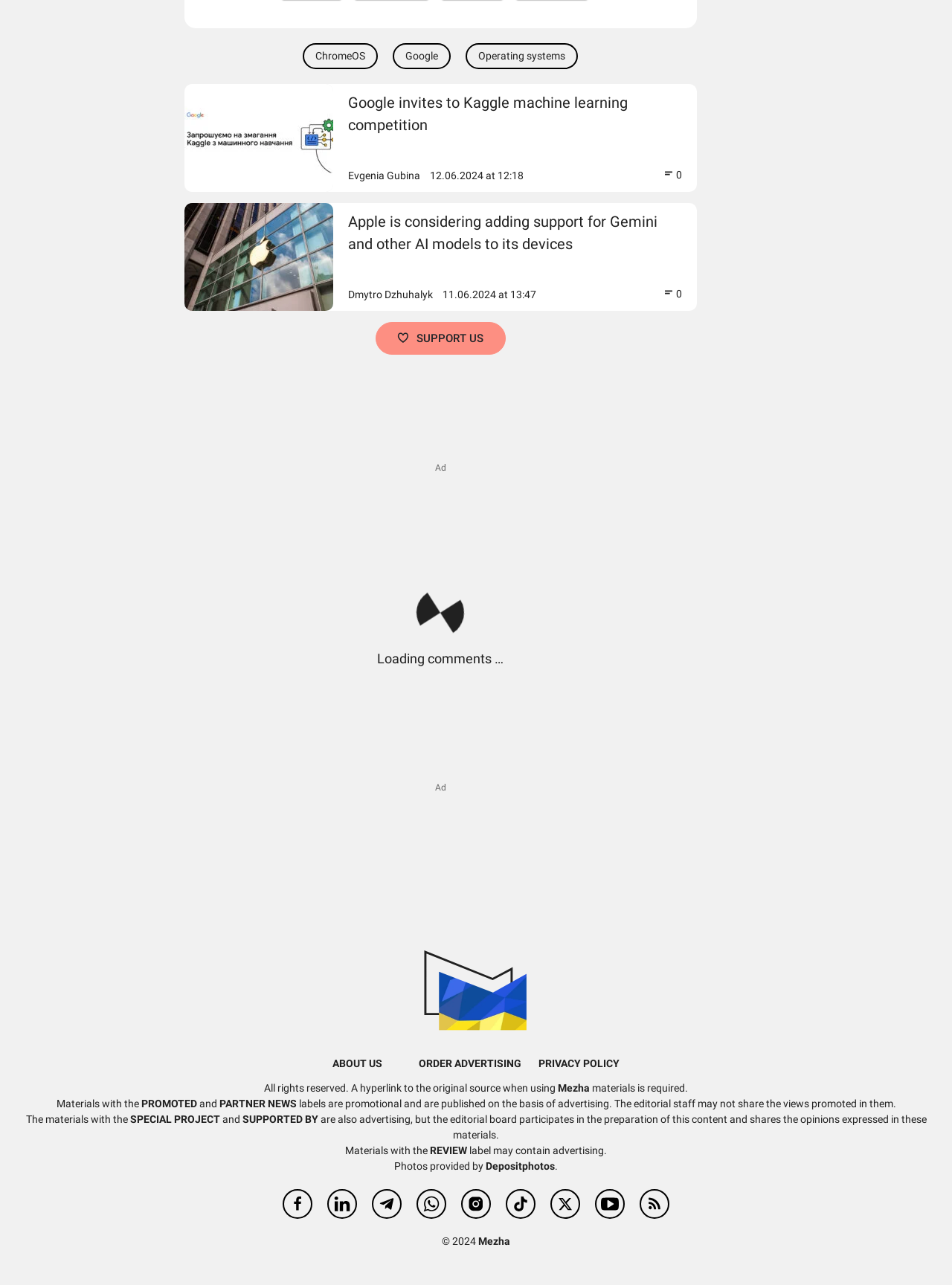Provide a brief response to the question using a single word or phrase: 
What social media platforms are available on the website?

Facebook, LinkedIn, Telegram, WhatsApp, Instagram, Tiktok, X-Twitter, YouTube, RSS